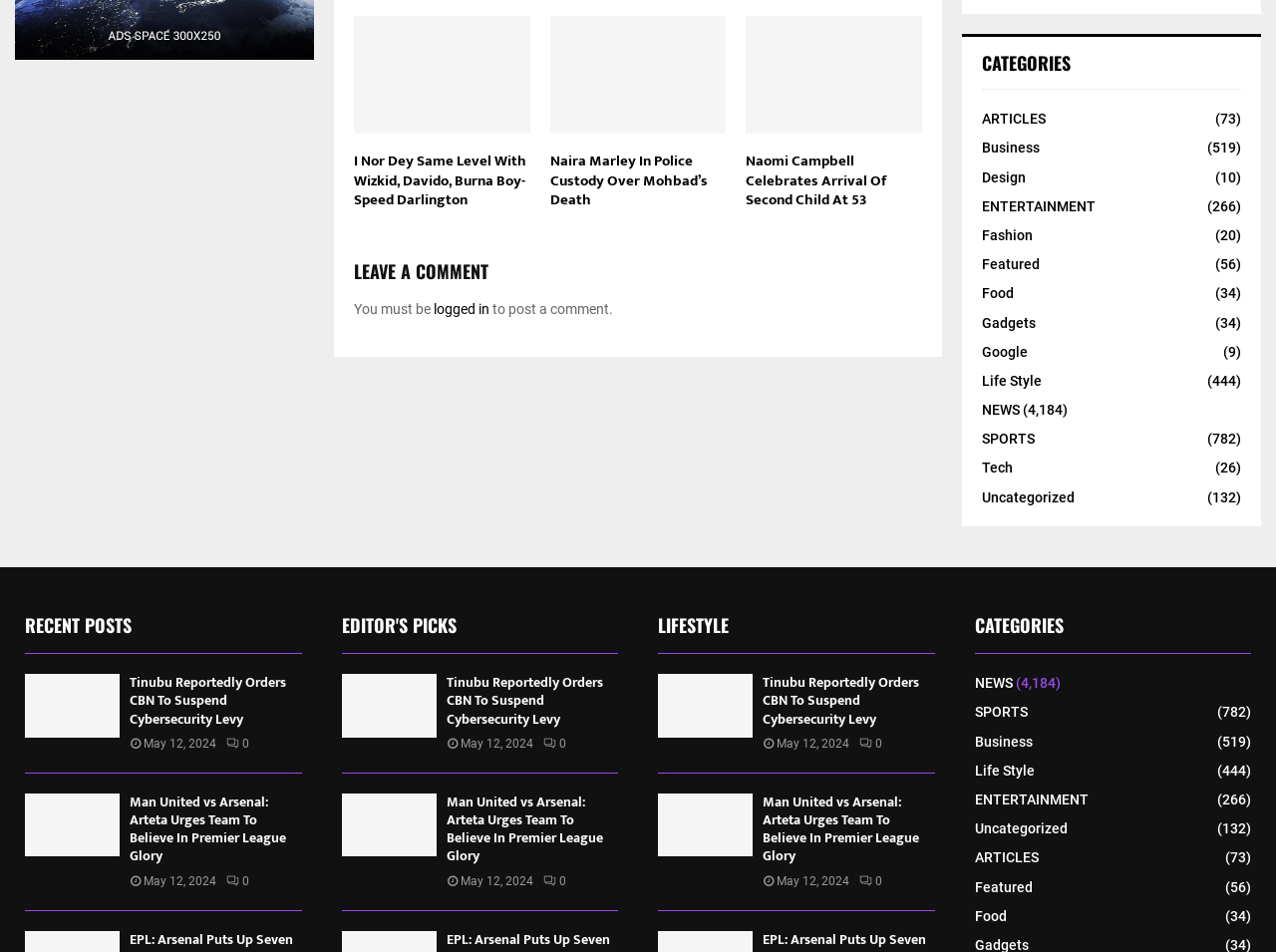Indicate the bounding box coordinates of the element that must be clicked to execute the instruction: "Check the 'SPORTS' category". The coordinates should be given as four float numbers between 0 and 1, i.e., [left, top, right, bottom].

[0.77, 0.453, 0.811, 0.469]